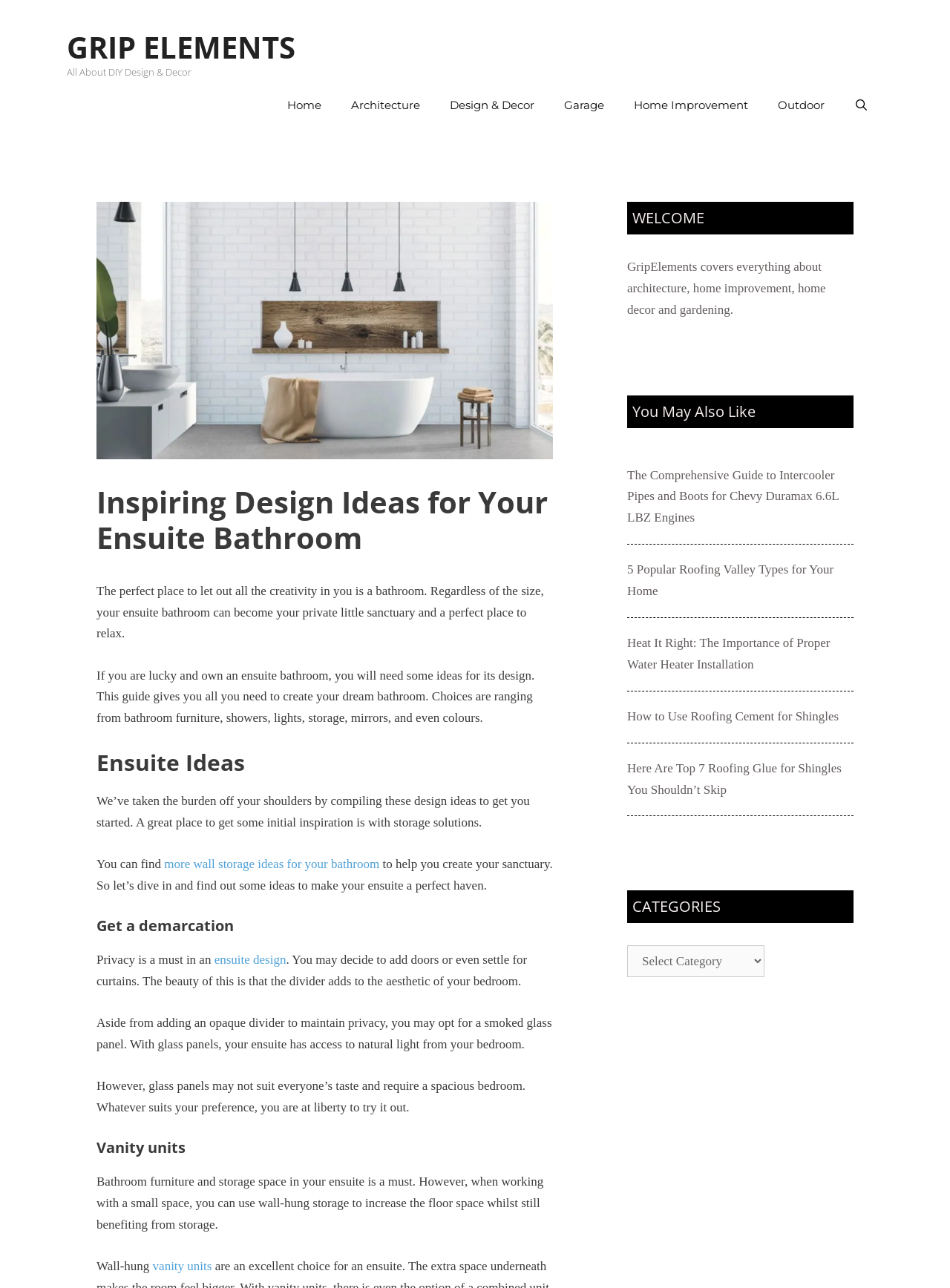Highlight the bounding box coordinates of the region I should click on to meet the following instruction: "Browse the 'CATEGORIES'".

[0.66, 0.734, 0.805, 0.759]